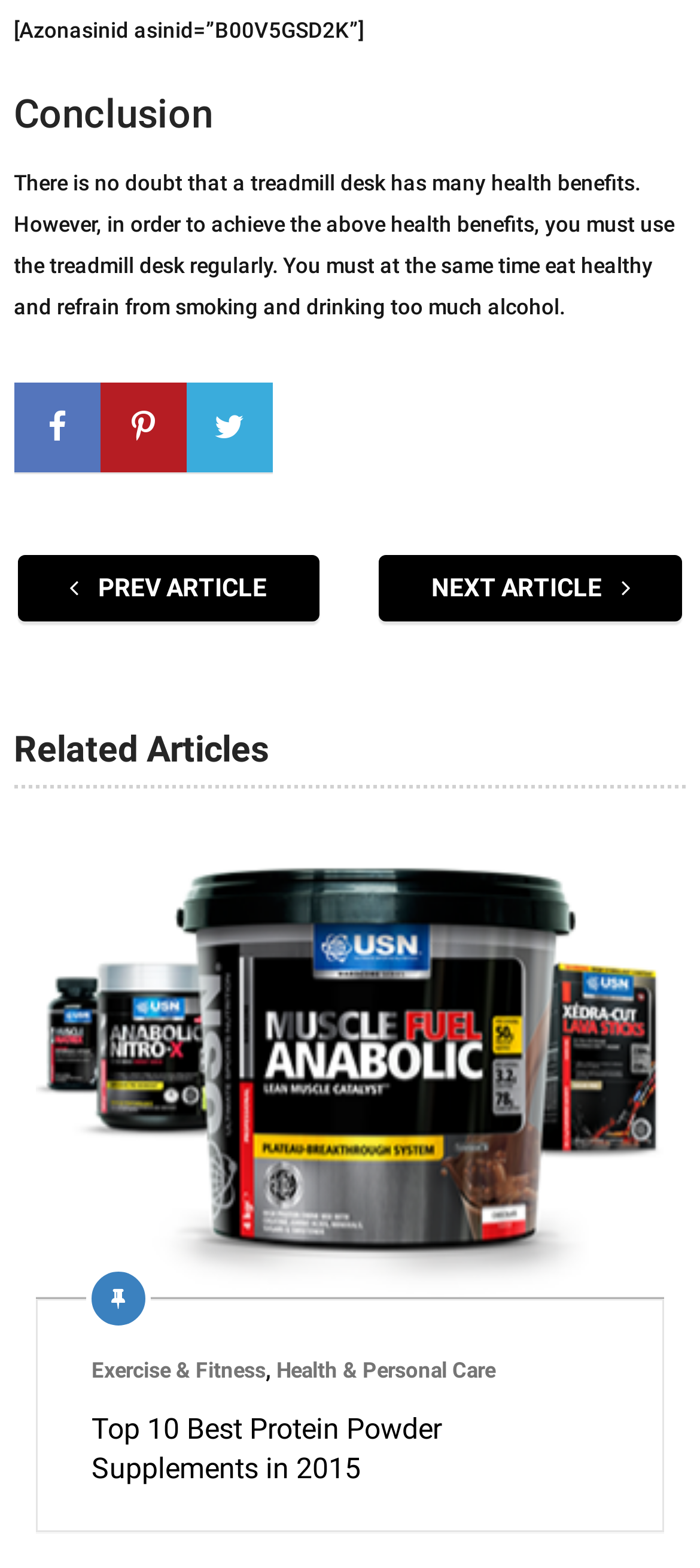Locate the bounding box of the UI element described in the following text: "Health & Personal Care".

[0.395, 0.866, 0.708, 0.882]